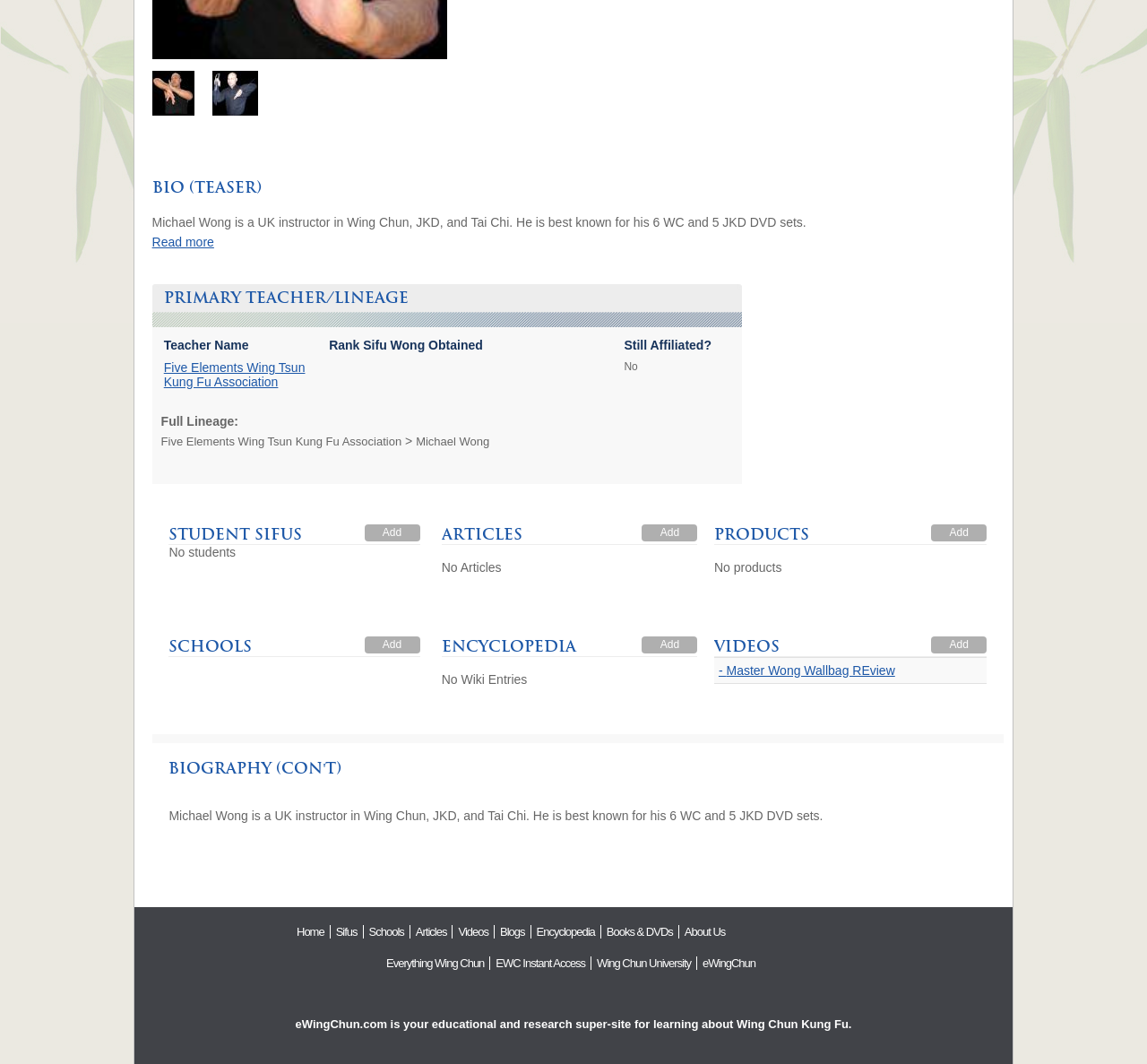Give the bounding box coordinates for the element described as: "Master Wong Wallbag REview".

[0.626, 0.623, 0.78, 0.637]